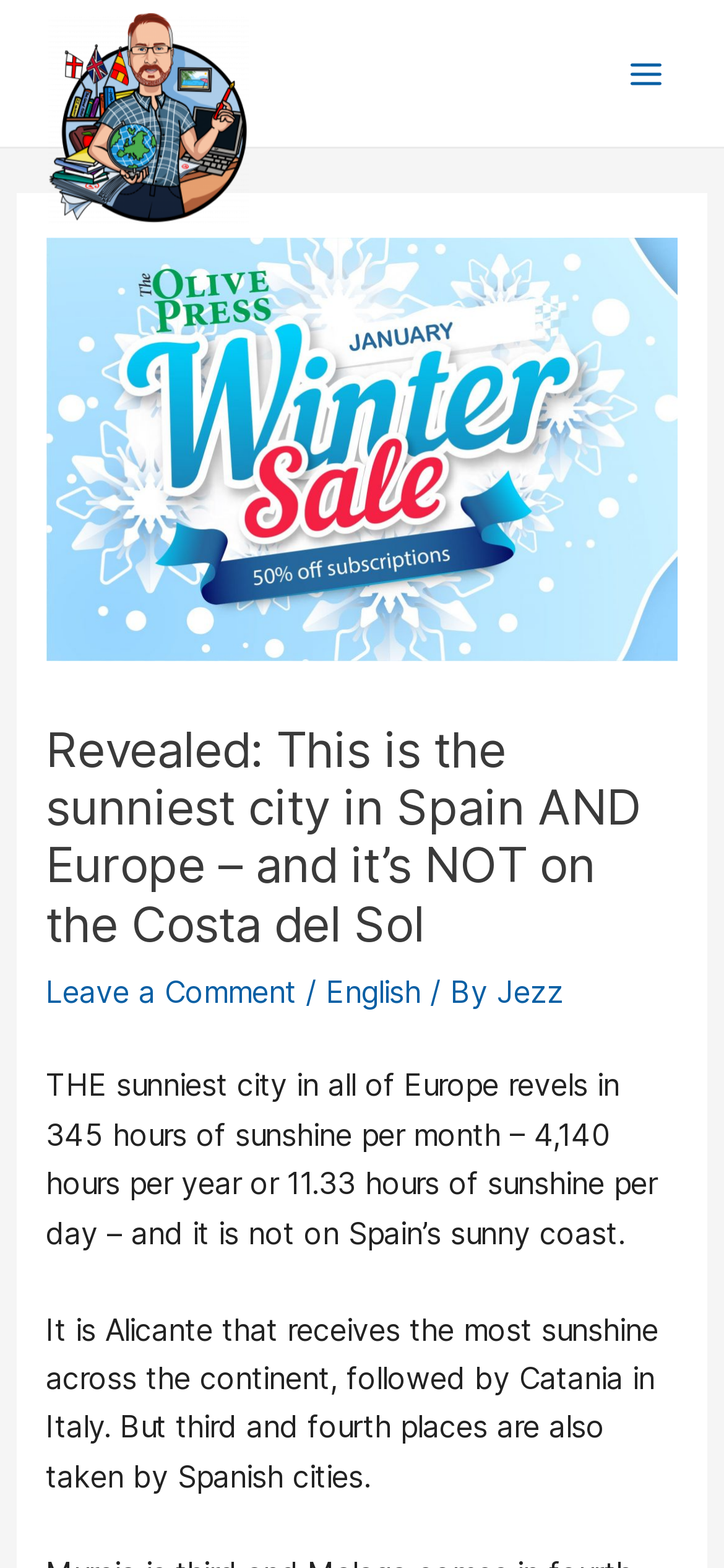Please answer the following question using a single word or phrase: 
What is the language of the author 'Jezz'?

English